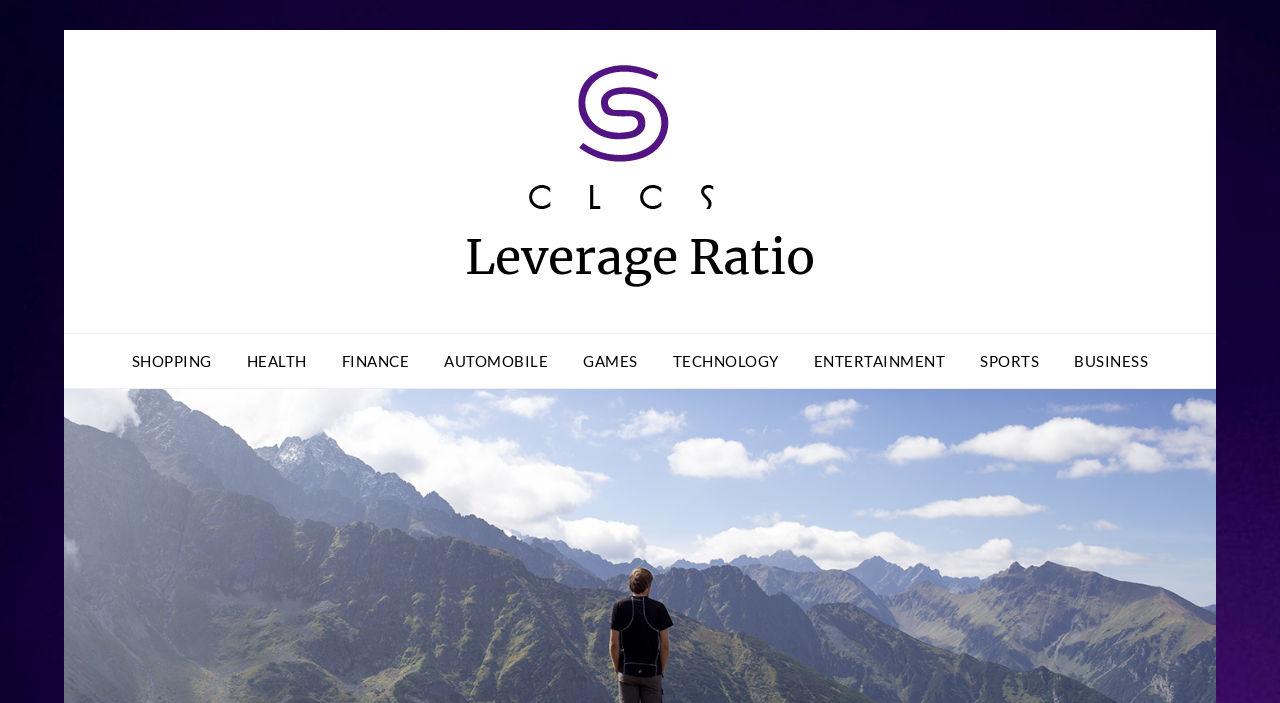Is the page related to a course or educational material?
Respond with a short answer, either a single word or a phrase, based on the image.

Yes